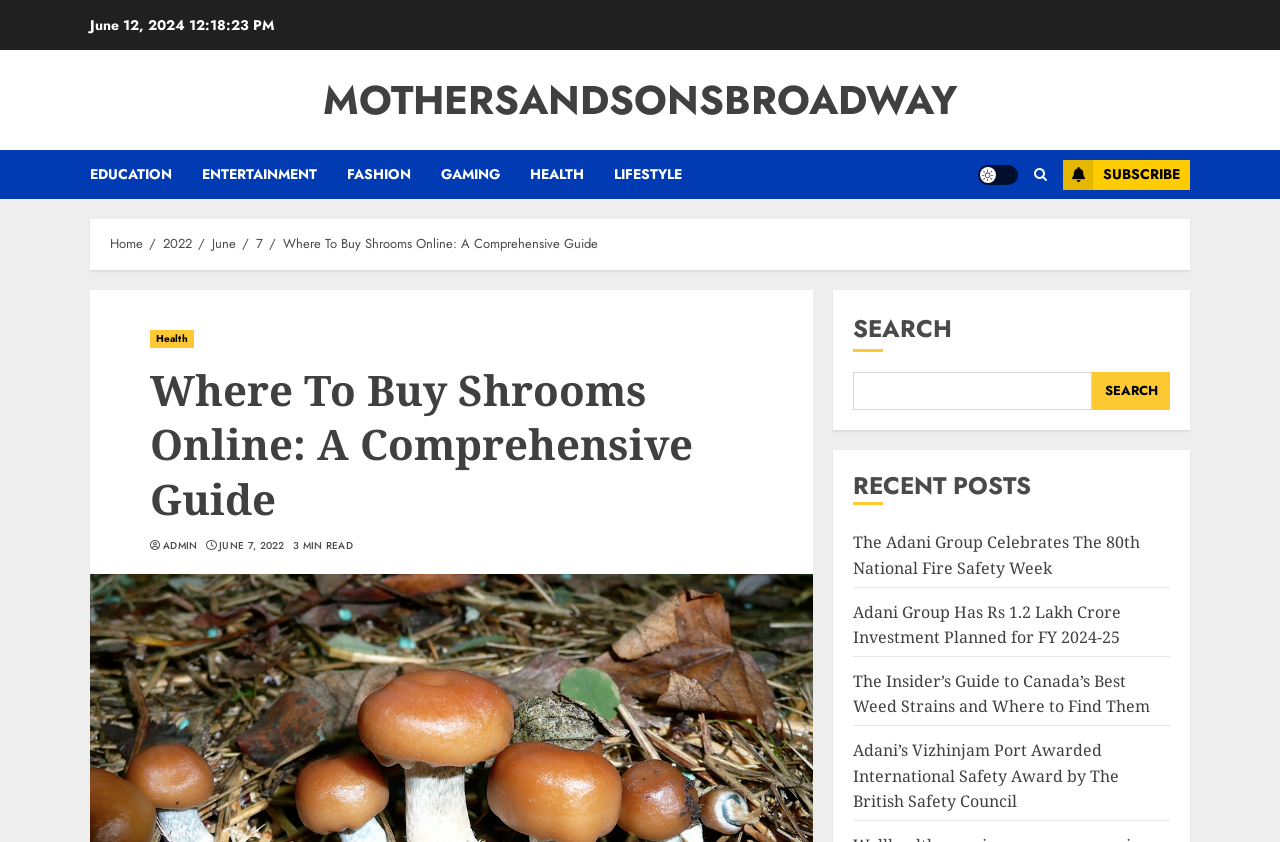Pinpoint the bounding box coordinates of the clickable area necessary to execute the following instruction: "Go to the EDUCATION page". The coordinates should be given as four float numbers between 0 and 1, namely [left, top, right, bottom].

[0.07, 0.178, 0.158, 0.236]